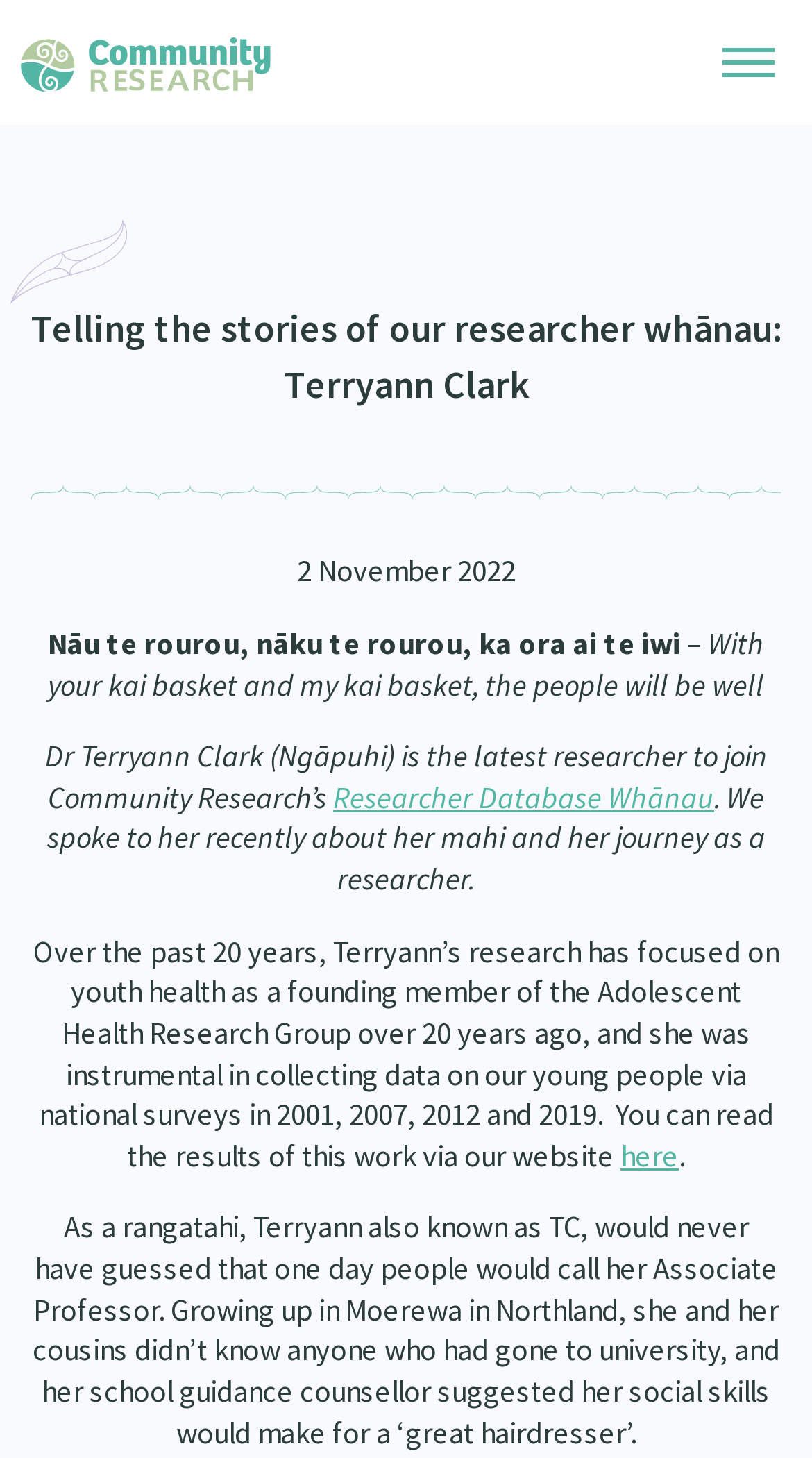Give the bounding box coordinates for this UI element: "Health259". The coordinates should be four float numbers between 0 and 1, arranged as [left, top, right, bottom].

[0.027, 0.55, 0.257, 0.599]